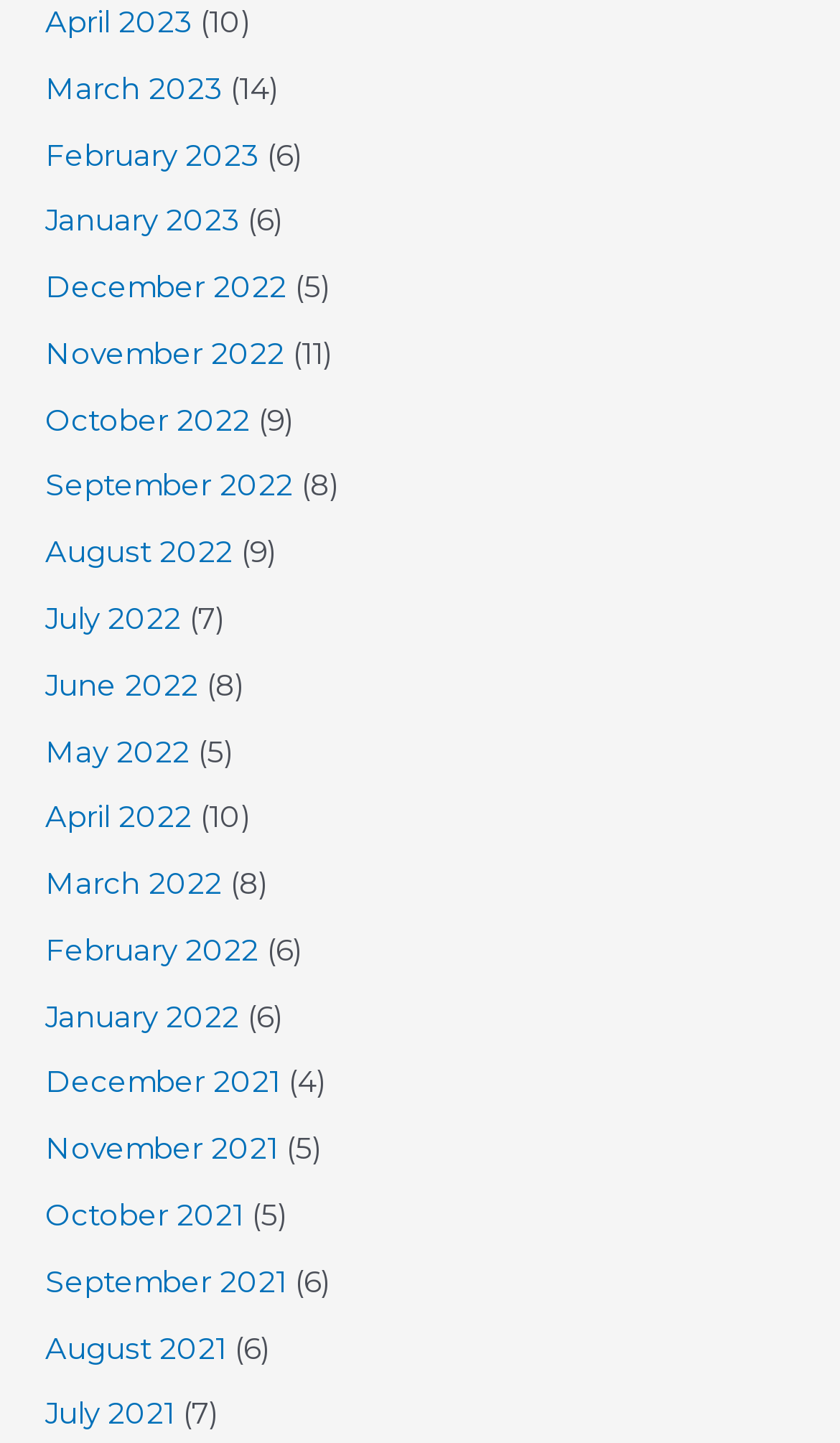Give the bounding box coordinates for the element described by: "January 2022".

[0.054, 0.692, 0.285, 0.716]